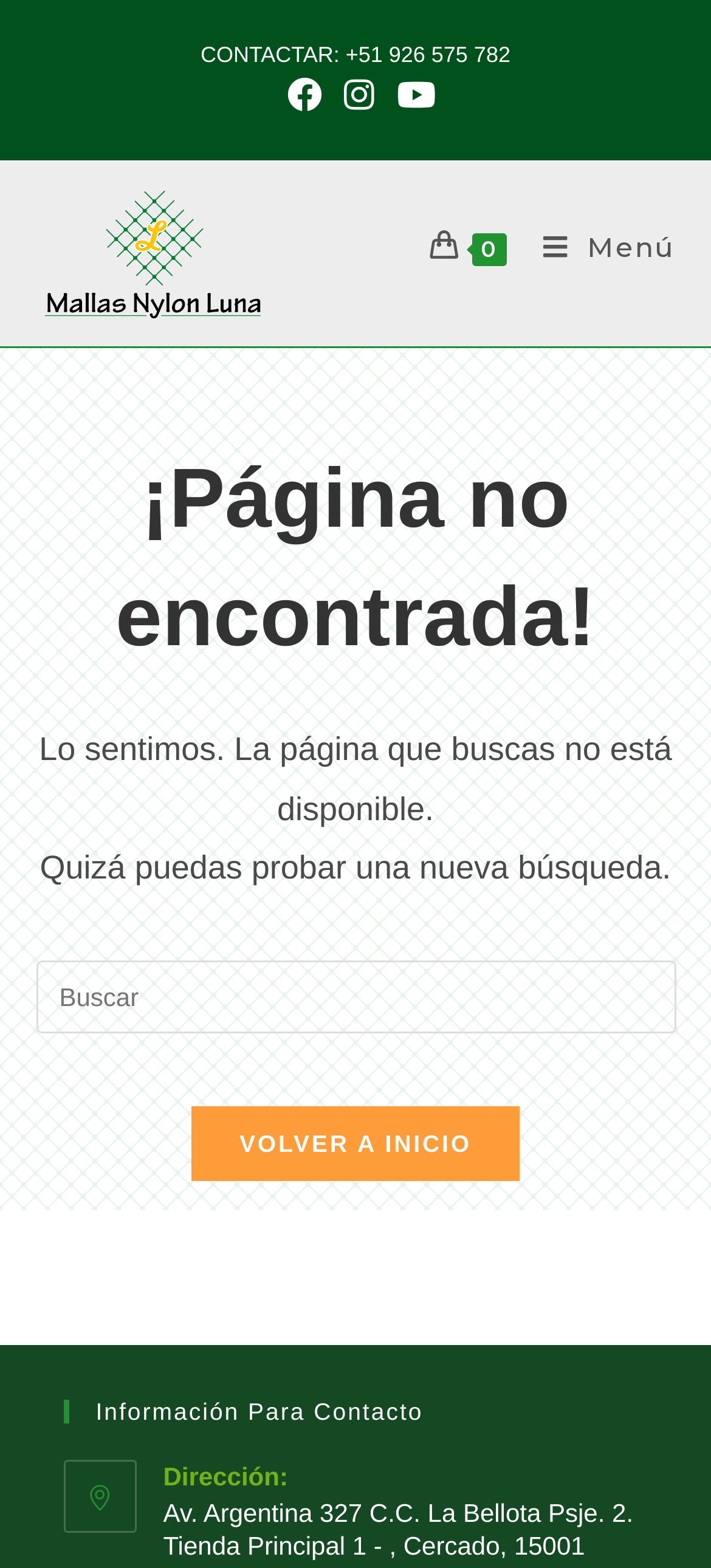Determine the bounding box coordinates for the HTML element described here: "0".

[0.604, 0.146, 0.725, 0.168]